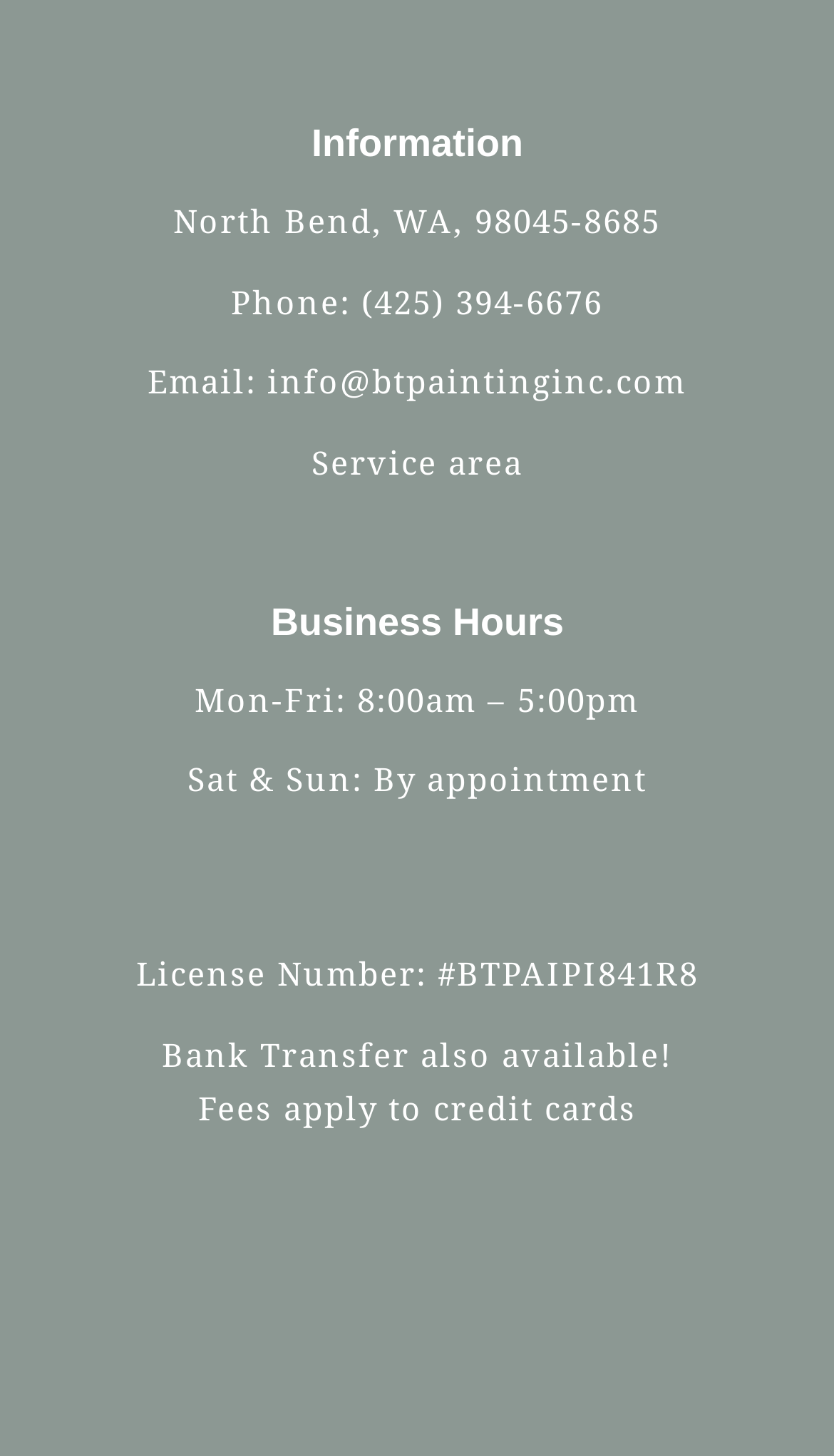Given the element description: "title="check"", predict the bounding box coordinates of this UI element. The coordinates must be four float numbers between 0 and 1, given as [left, top, right, bottom].

[0.697, 0.812, 0.815, 0.88]